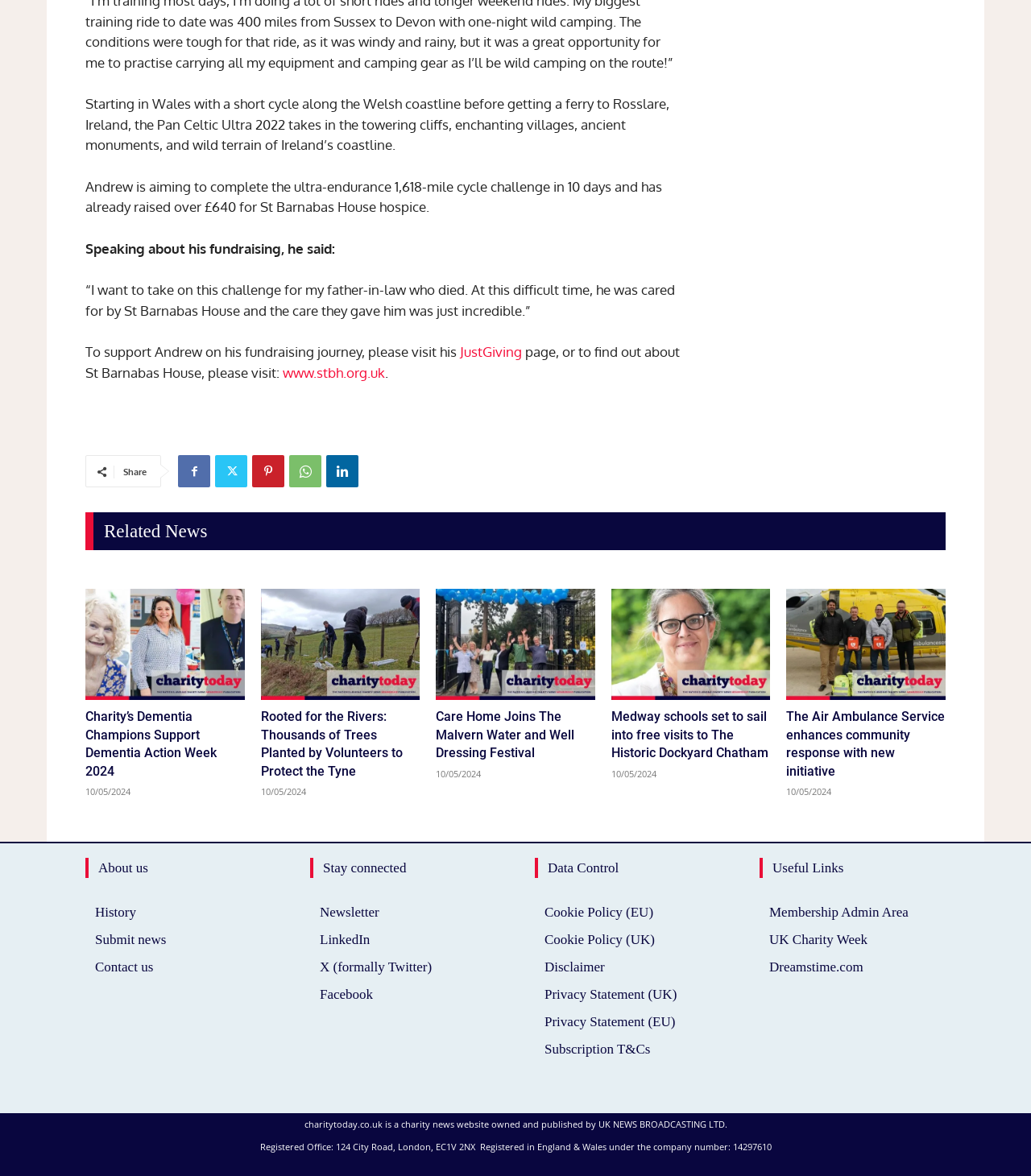Determine the bounding box coordinates for the area you should click to complete the following instruction: "Visit the About us page".

[0.083, 0.729, 0.263, 0.747]